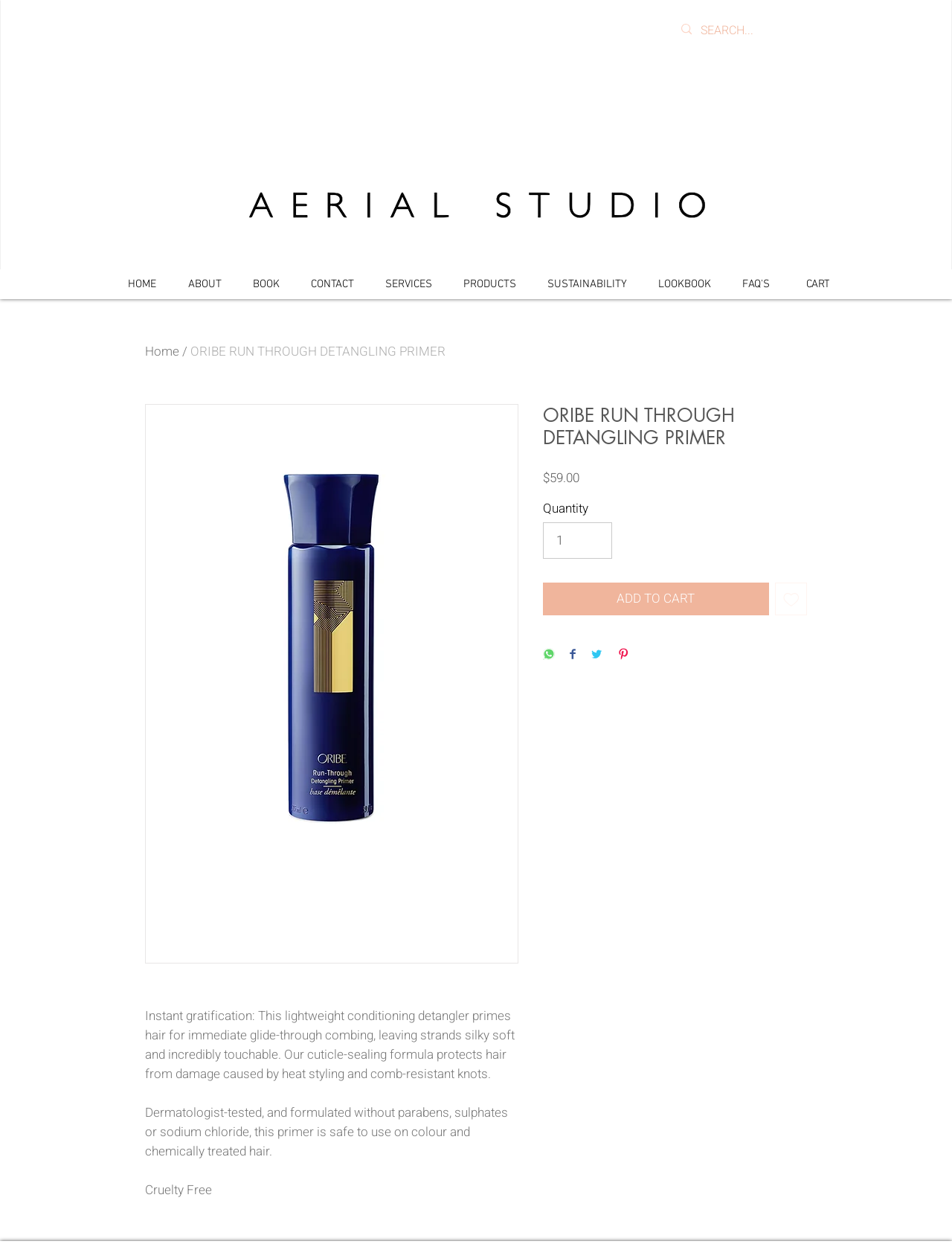Generate the text content of the main heading of the webpage.

ORIBE RUN THROUGH DETANGLING PRIMER